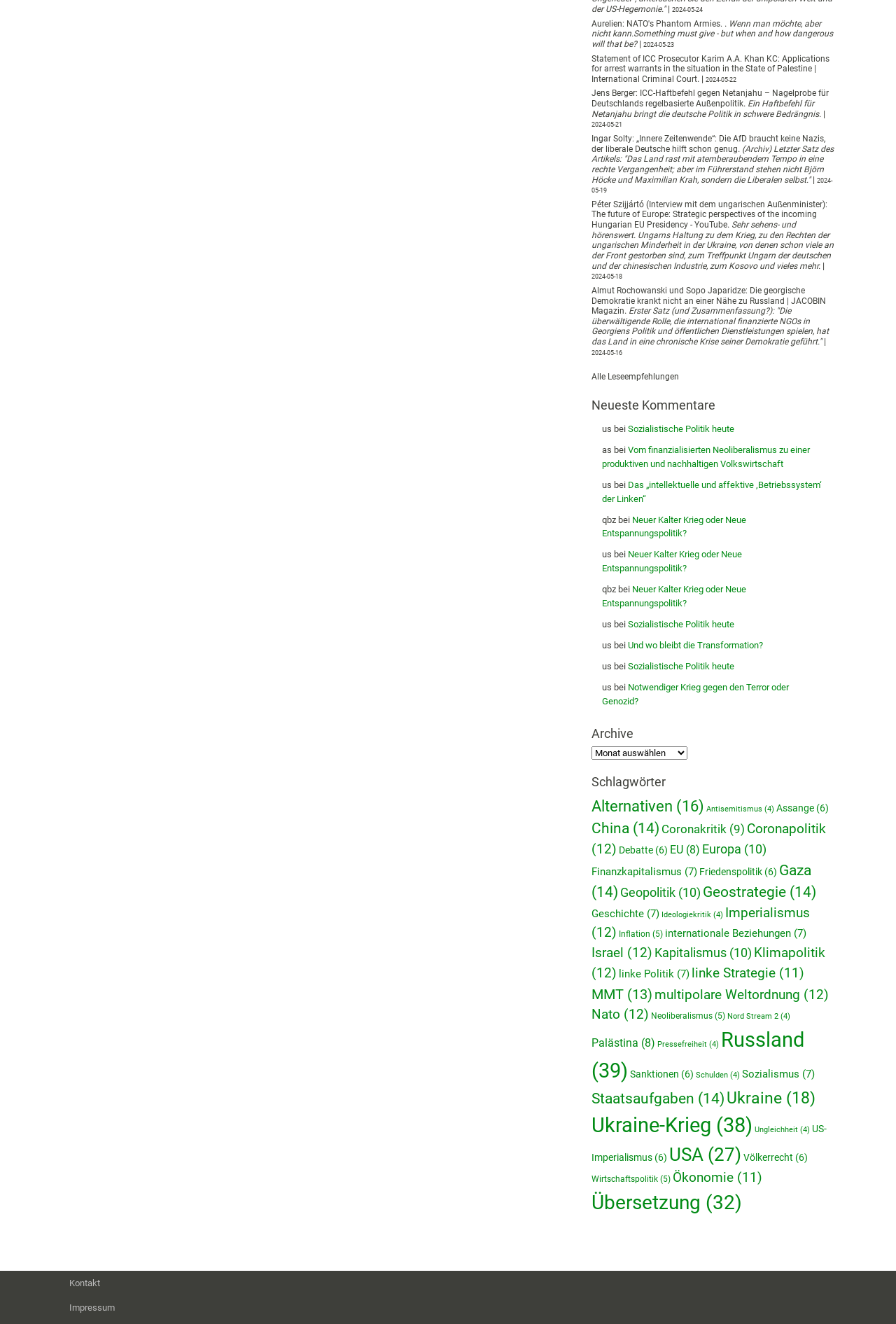Using the element description: "Ukraine-Krieg (38)", determine the bounding box coordinates for the specified UI element. The coordinates should be four float numbers between 0 and 1, [left, top, right, bottom].

[0.66, 0.841, 0.84, 0.859]